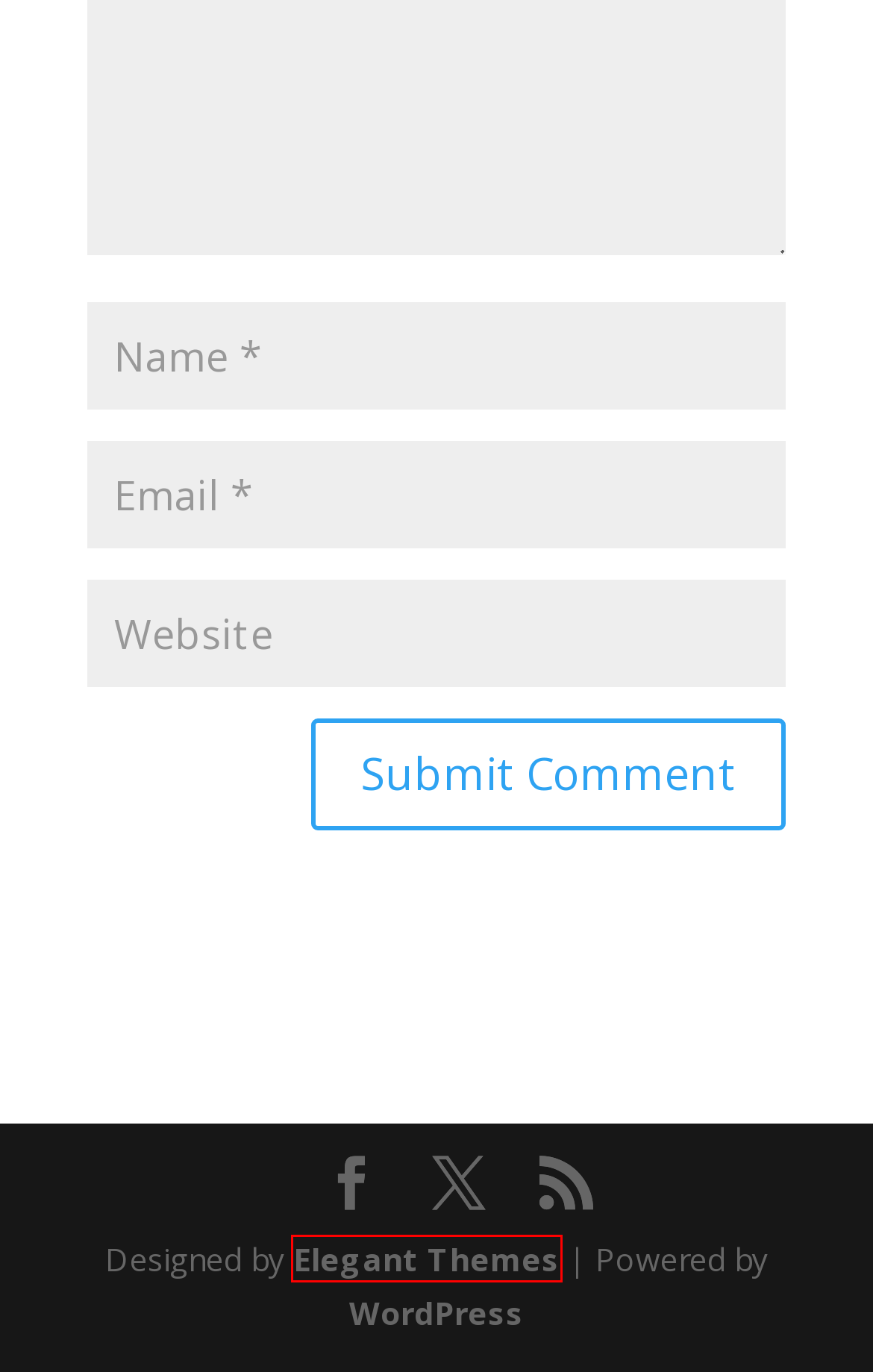Check out the screenshot of a webpage with a red rectangle bounding box. Select the best fitting webpage description that aligns with the new webpage after clicking the element inside the bounding box. Here are the candidates:
A. The Most Popular WordPress Themes In The World
B. Suspense | Romance Story Starters
C. Romance Story Starters
D. Romance Story Starter | Romance Story Starters
E. Romance Story | Romance Story Starters
F. Romance Story Starters | Romance Story Starters
G. Blog Tool, Publishing Platform, and CMS – WordPress.org
H. Story Starters | Romance Story Starters

A